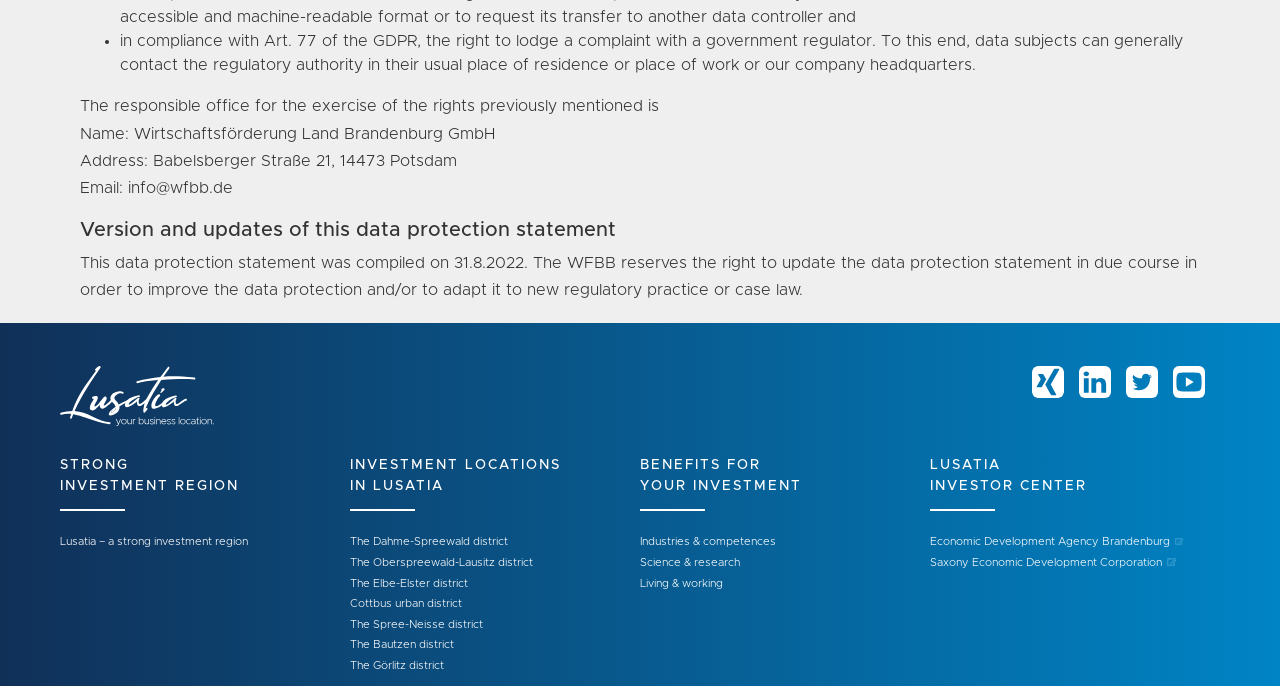Could you locate the bounding box coordinates for the section that should be clicked to accomplish this task: "Learn about Lusatia – a strong investment region".

[0.047, 0.782, 0.194, 0.798]